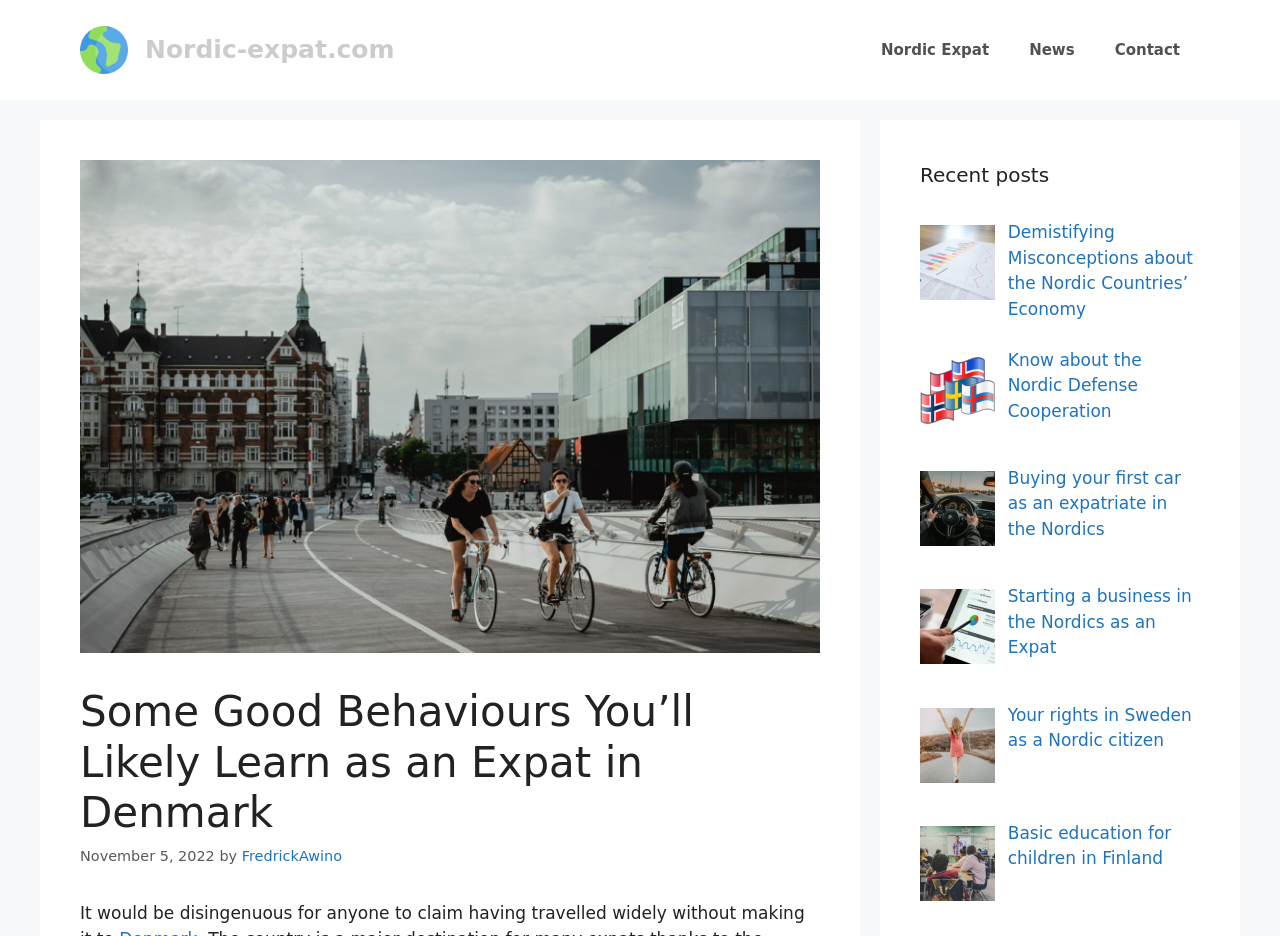What is the first recent post about?
Answer the question with detailed information derived from the image.

I looked at the first link below the 'Recent posts' heading, which contains the text 'Demistifying Misconceptions about the Nordic Countries’ Economy', so that is the topic of the first recent post.